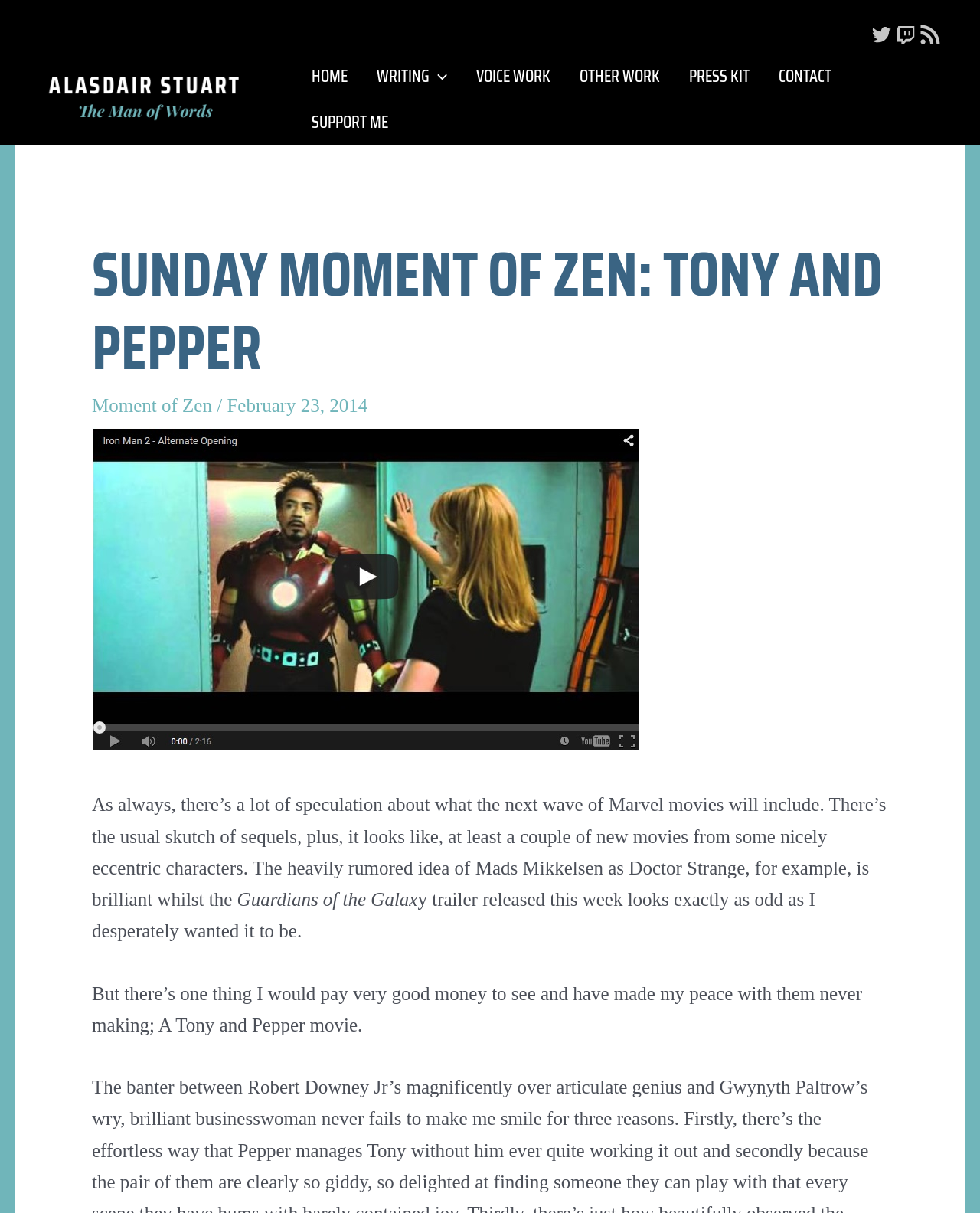Please locate the bounding box coordinates of the element's region that needs to be clicked to follow the instruction: "Go to HOME page". The bounding box coordinates should be provided as four float numbers between 0 and 1, i.e., [left, top, right, bottom].

[0.301, 0.044, 0.367, 0.082]